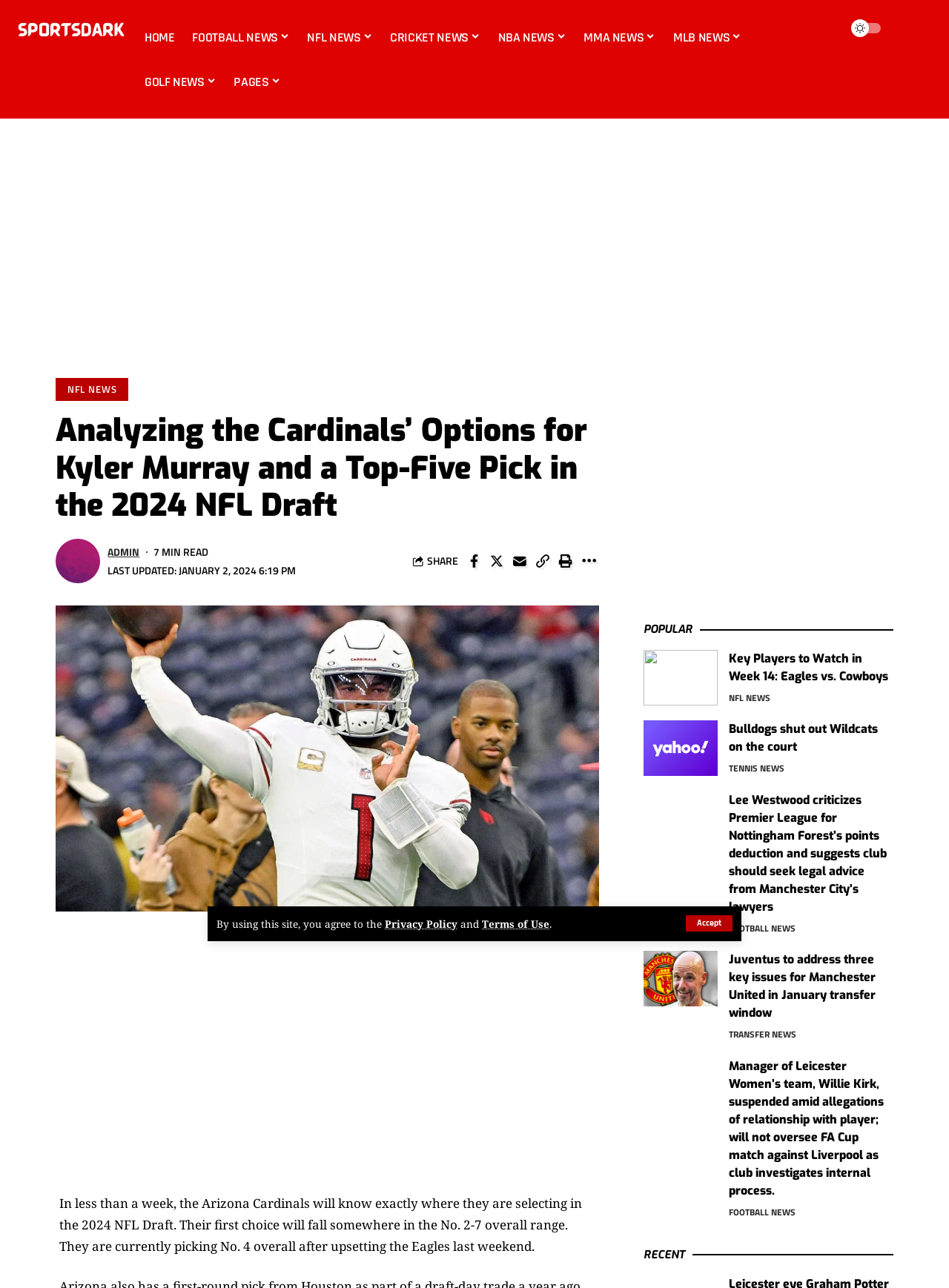Please respond to the question using a single word or phrase:
What is the range of the Arizona Cardinals' first choice in the 2024 NFL Draft?

No. 2-7 overall